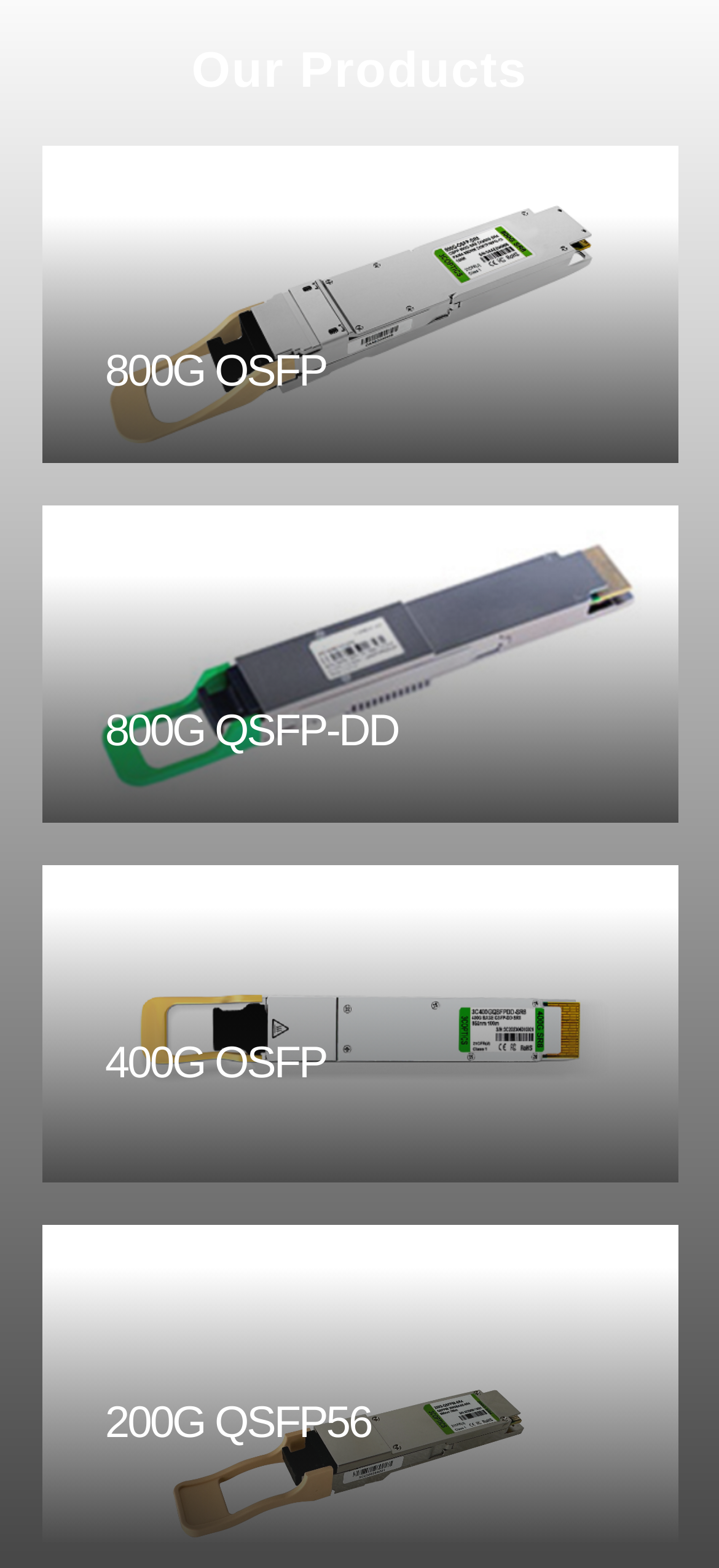Utilize the details in the image to thoroughly answer the following question: What is the common action for all products?

The common action for all products is to 'Learn more', which is indicated by the StaticText elements with the text 'Learn more' and are associated with each product.